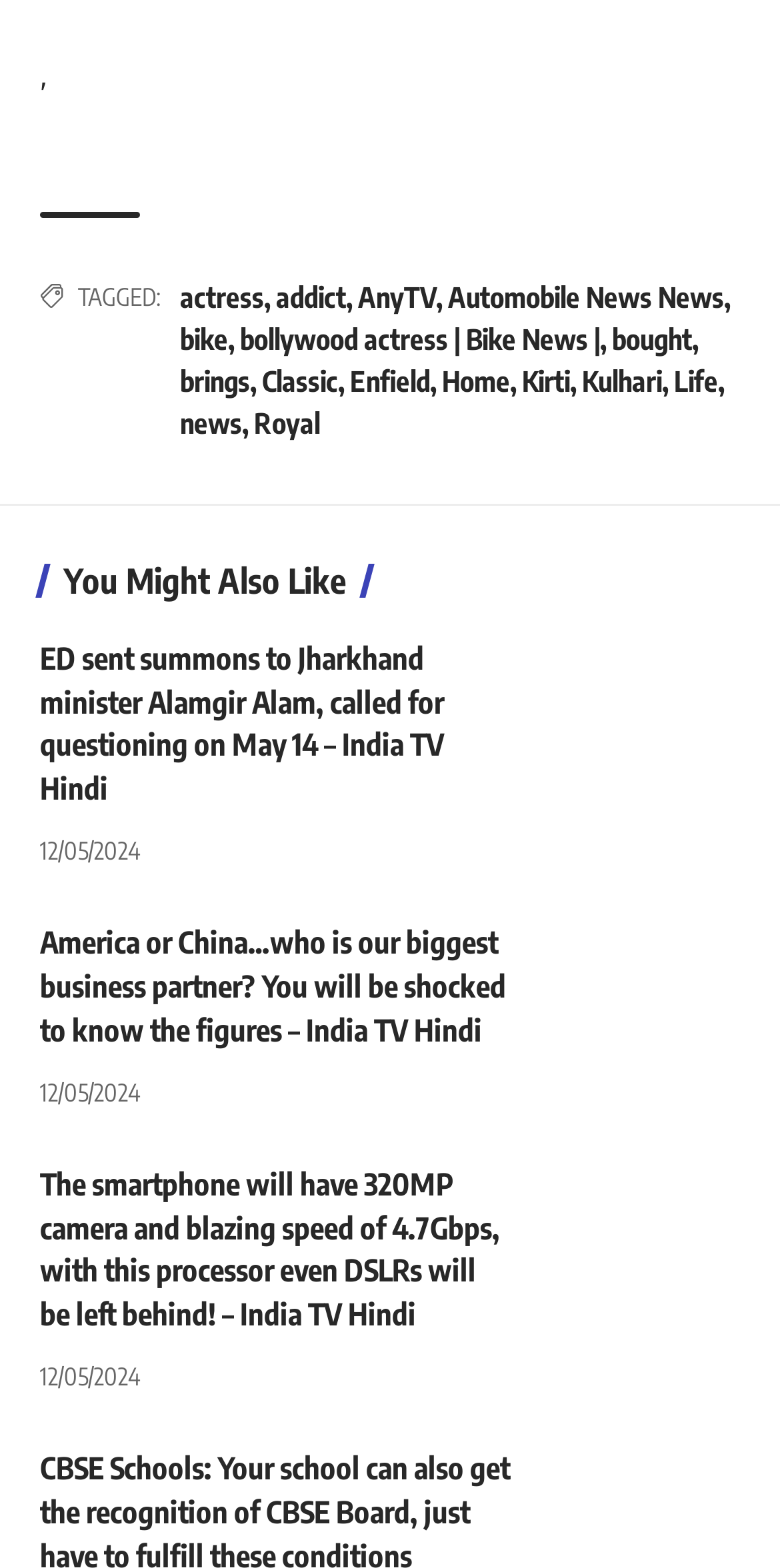What is the date of the news article 'ED sent summons to Jharkhand minister Alamgir Alam, called for questioning on May 14 – India TV Hindi'? Observe the screenshot and provide a one-word or short phrase answer.

12/05/2024